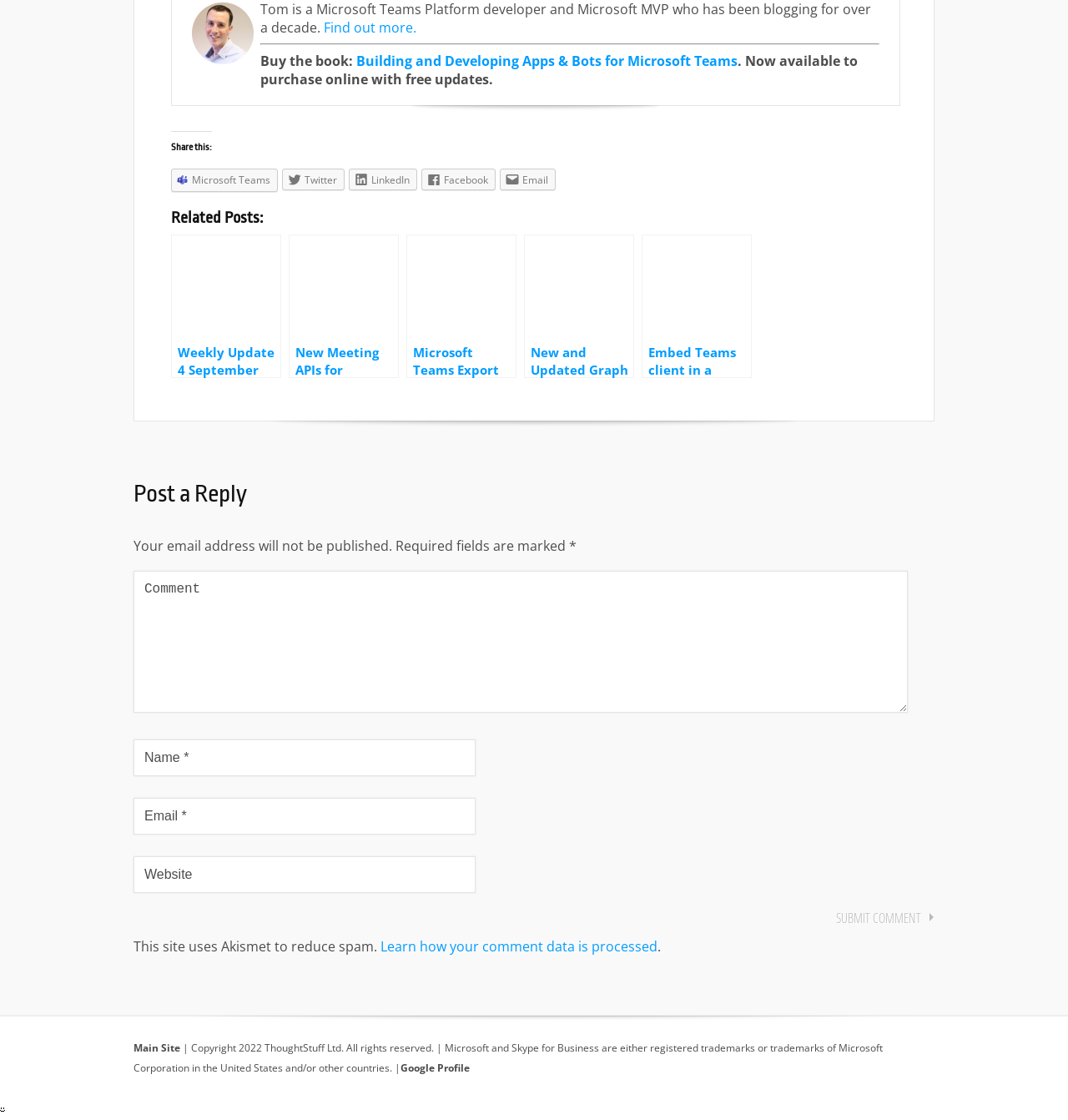Please identify the bounding box coordinates of the region to click in order to complete the given instruction: "view the 'sex-positive parent' article". The coordinates should be four float numbers between 0 and 1, i.e., [left, top, right, bottom].

None